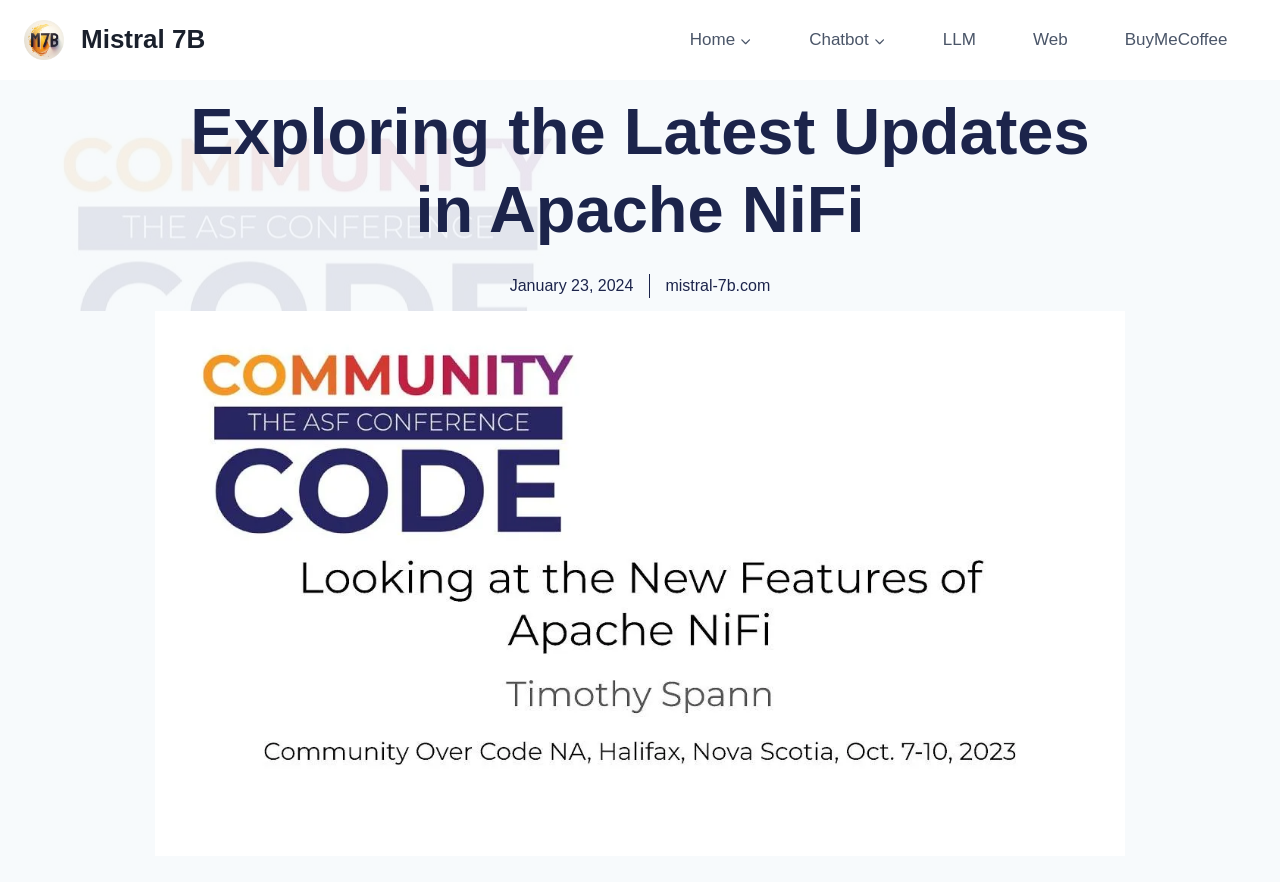Please determine the bounding box coordinates of the element's region to click in order to carry out the following instruction: "check latest updates". The coordinates should be four float numbers between 0 and 1, i.e., [left, top, right, bottom].

[0.121, 0.105, 0.879, 0.282]